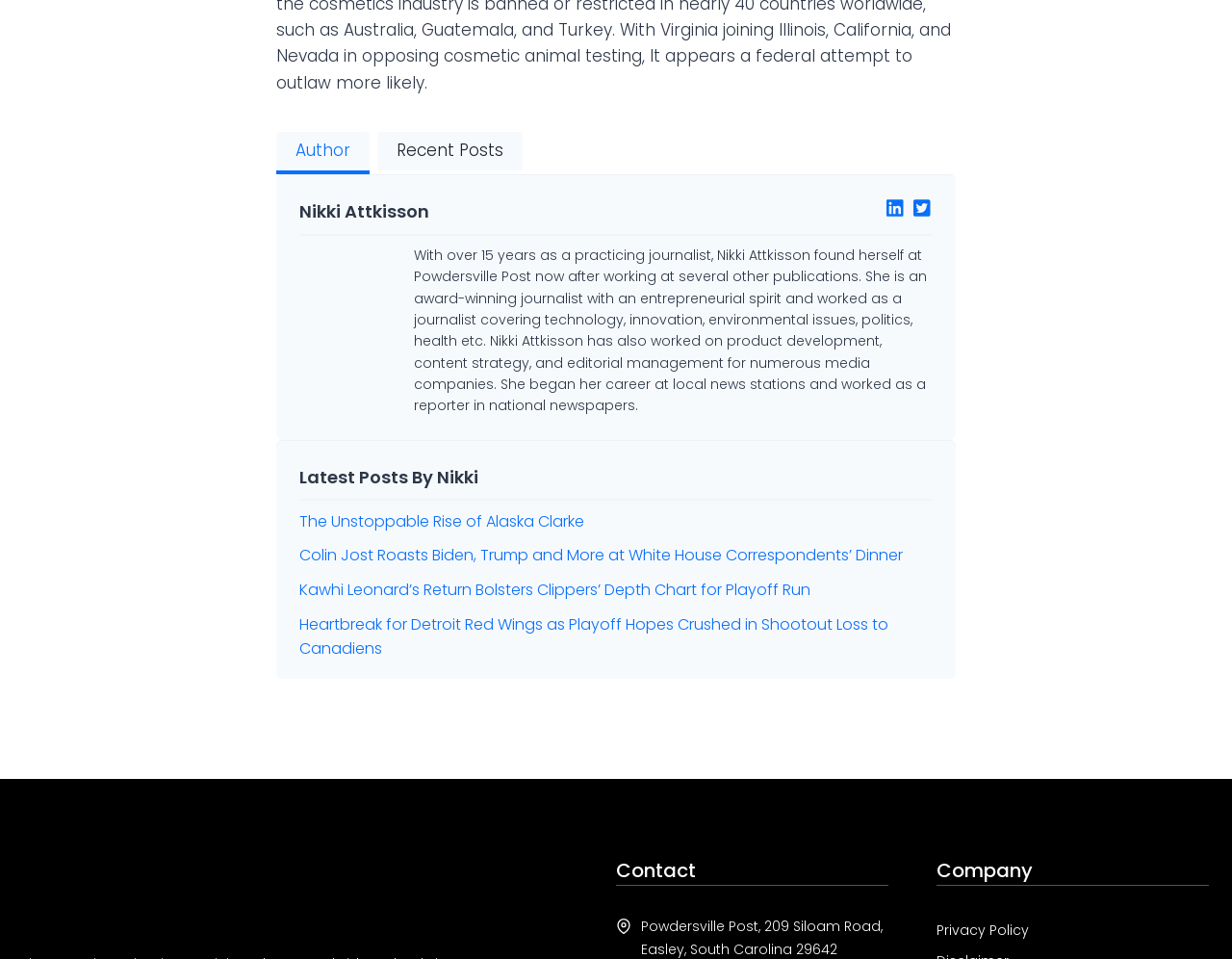How many links are below the separator?
Answer the question with as much detail as possible.

Below the horizontal separator, there are four link elements with text 'The Unstoppable Rise of Alaska Clarke', 'Colin Jost Roasts Biden, Trump and More at White House Correspondents’ Dinner', 'Kawhi Leonard’s Return Bolsters Clippers’ Depth Chart for Playoff Run', and 'Heartbreak for Detroit Red Wings as Playoff Hopes Crushed in Shootout Loss to Canadiens'.